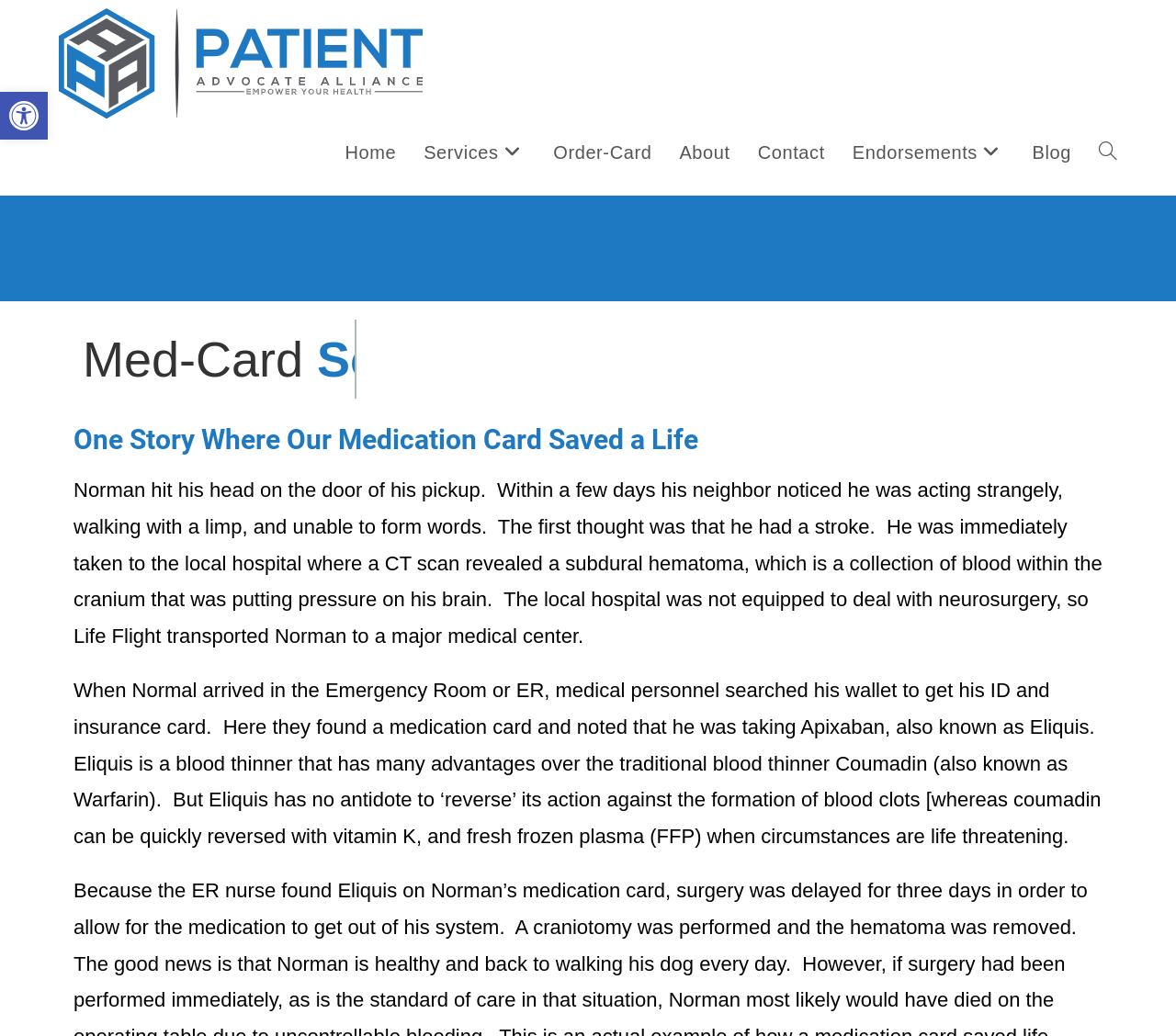Describe every aspect of the webpage comprehensively.

The webpage is about a real-life scenario where a medication card saved a life. At the top left corner, there is a link to open the toolbar accessibility tools, accompanied by a small image. Next to it, there is a layout table with a logo of PAA (Patient Advocate Alliance) on the left side, which is also a link.

Below the logo, there is a navigation menu with links to different sections of the website, including Home, Services, Order-Card, About, Contact, Endorsements, Blog, and a toggle website search button.

The main content of the webpage is divided into three sections. The first section has a heading "Med-Card Scenario 1" and a subheading "One Story Where Our Medication Card Saved a Life". The second section tells the story of Norman, who hit his head and was taken to the hospital, where medical personnel found his medication card and noted that he was taking a blood thinner called Apixaban. The third section continues the story, explaining the advantages of Apixaban over traditional blood thinners.

There are no images on the page except for the small image accompanying the accessibility tools link and the logo of PAA. The webpage has a simple layout with a focus on the story and its content.